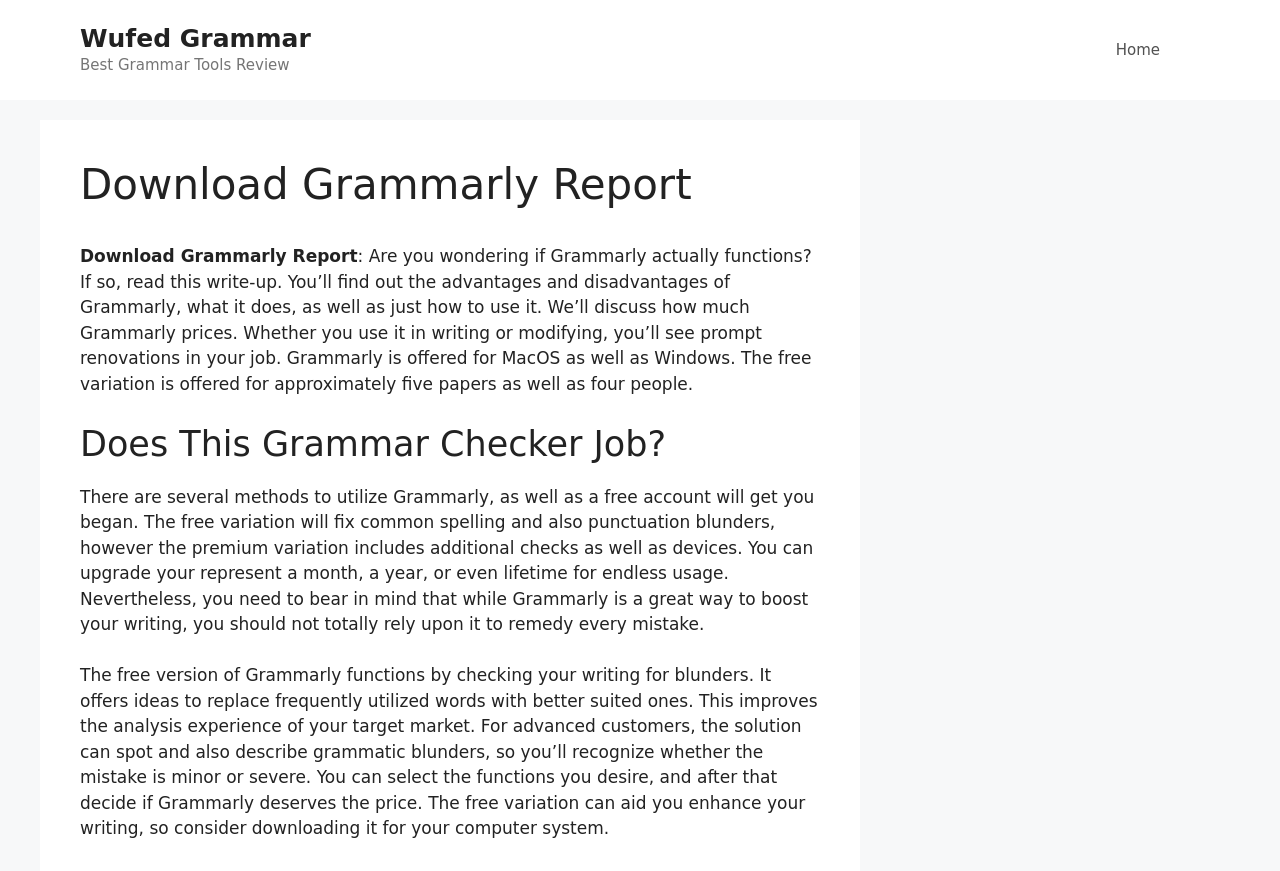From the webpage screenshot, predict the bounding box coordinates (top-left x, top-left y, bottom-right x, bottom-right y) for the UI element described here: Wufed Grammar

[0.062, 0.027, 0.243, 0.061]